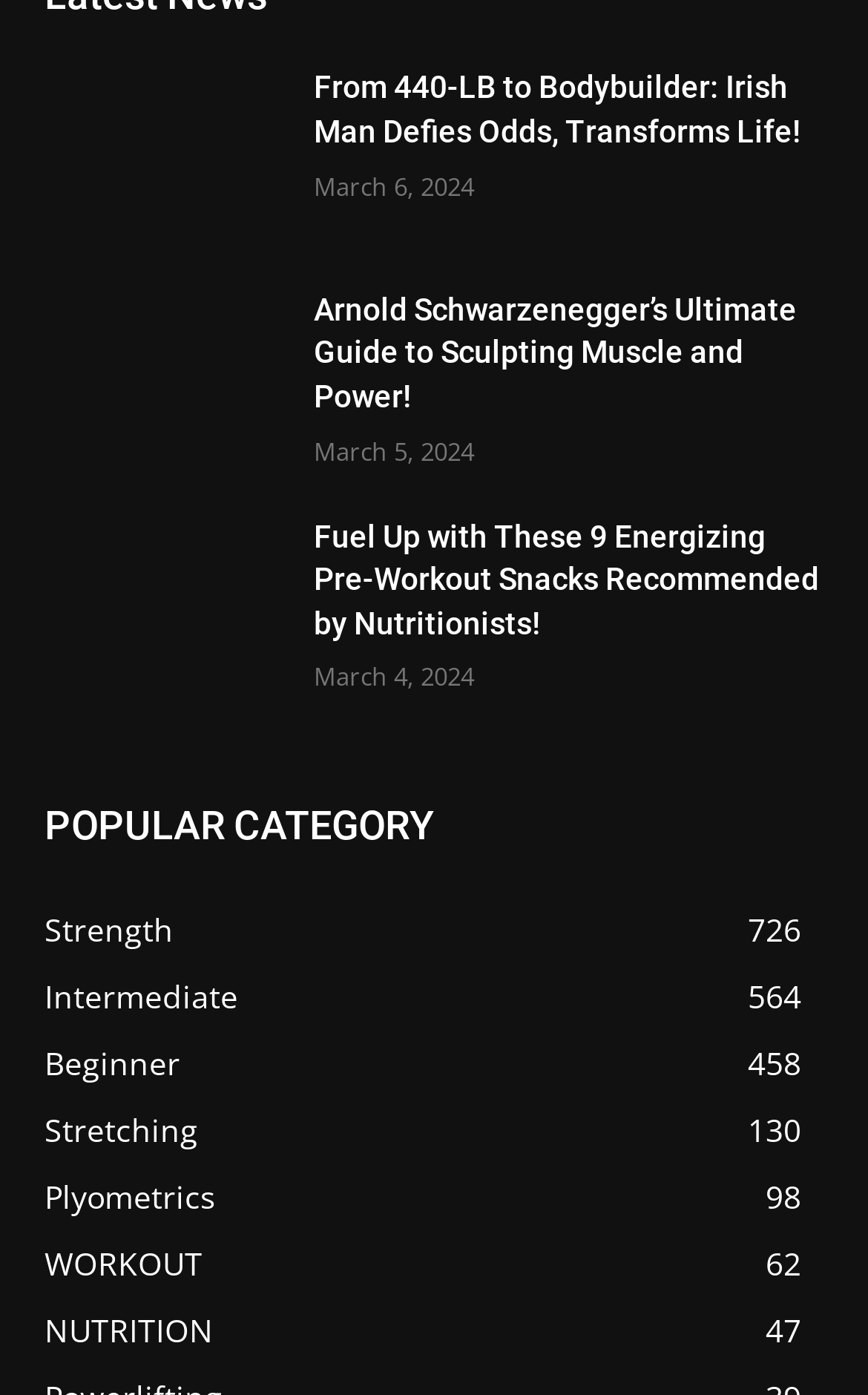How many links are associated with the first article?
Please provide a single word or phrase based on the screenshot.

2